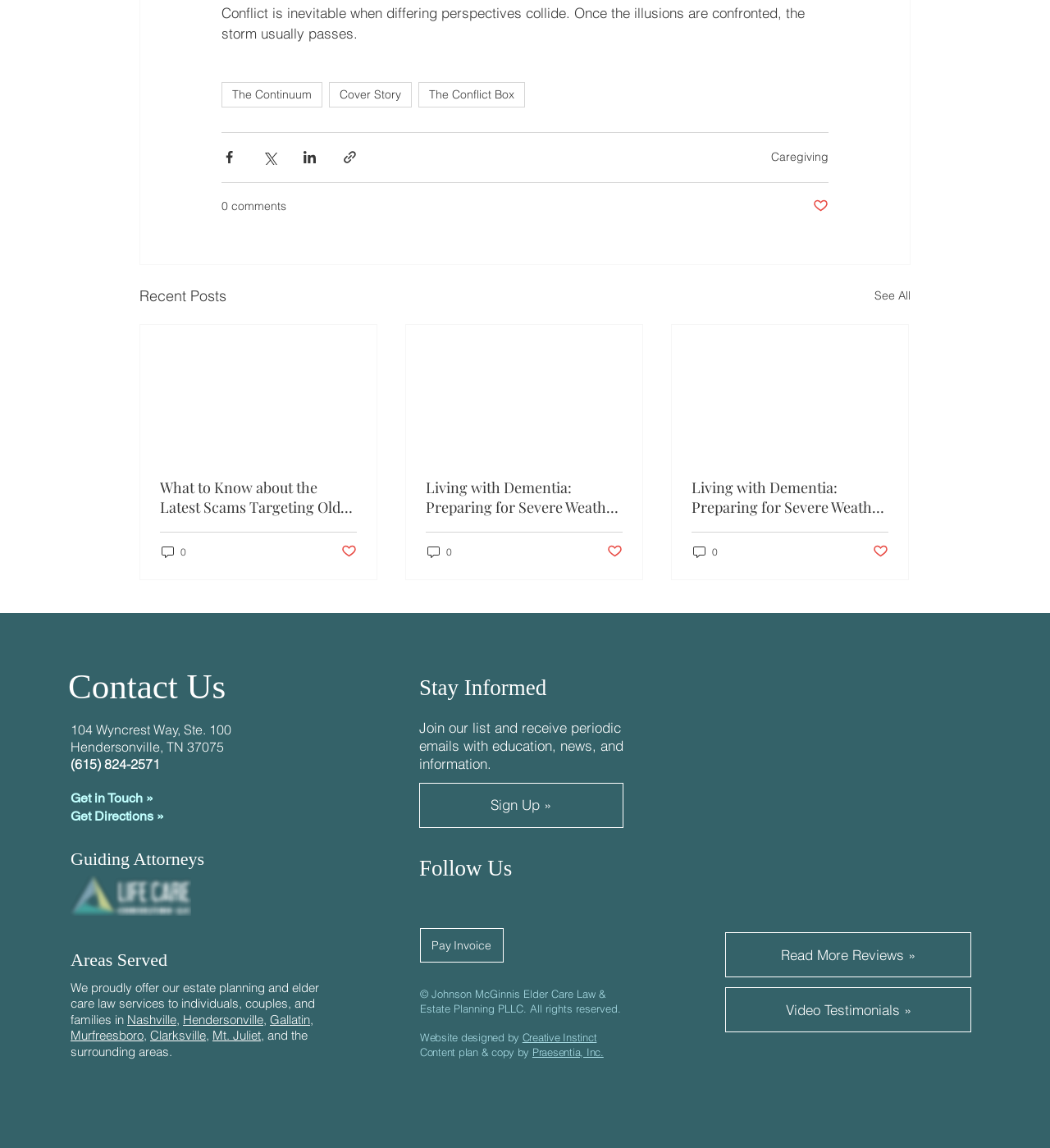How many recent posts are listed?
Kindly offer a comprehensive and detailed response to the question.

I counted the number of article elements in the 'Recent Posts' section, and there are three of them.